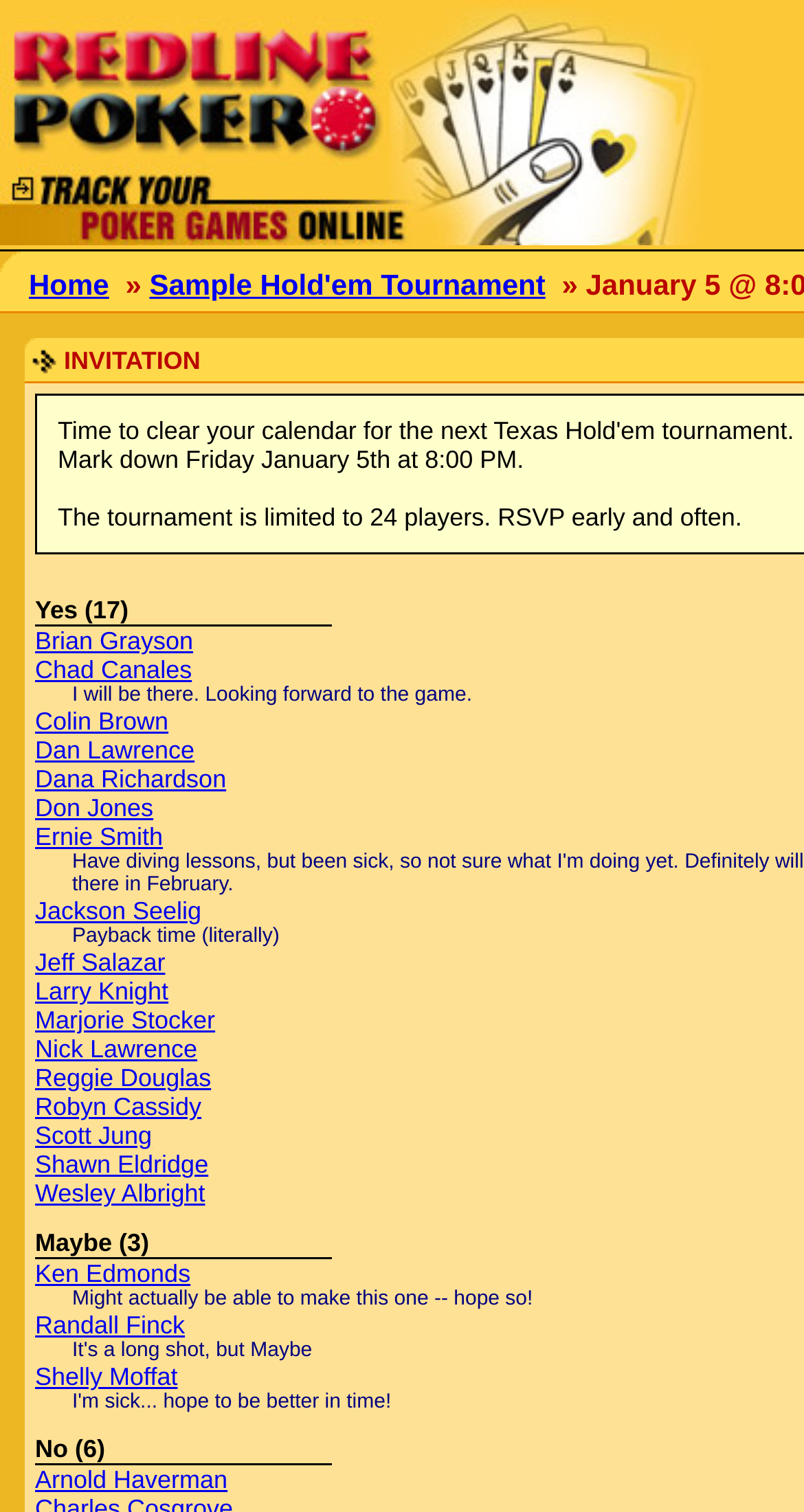Give a short answer to this question using one word or a phrase:
How many players are not attending the tournament?

6